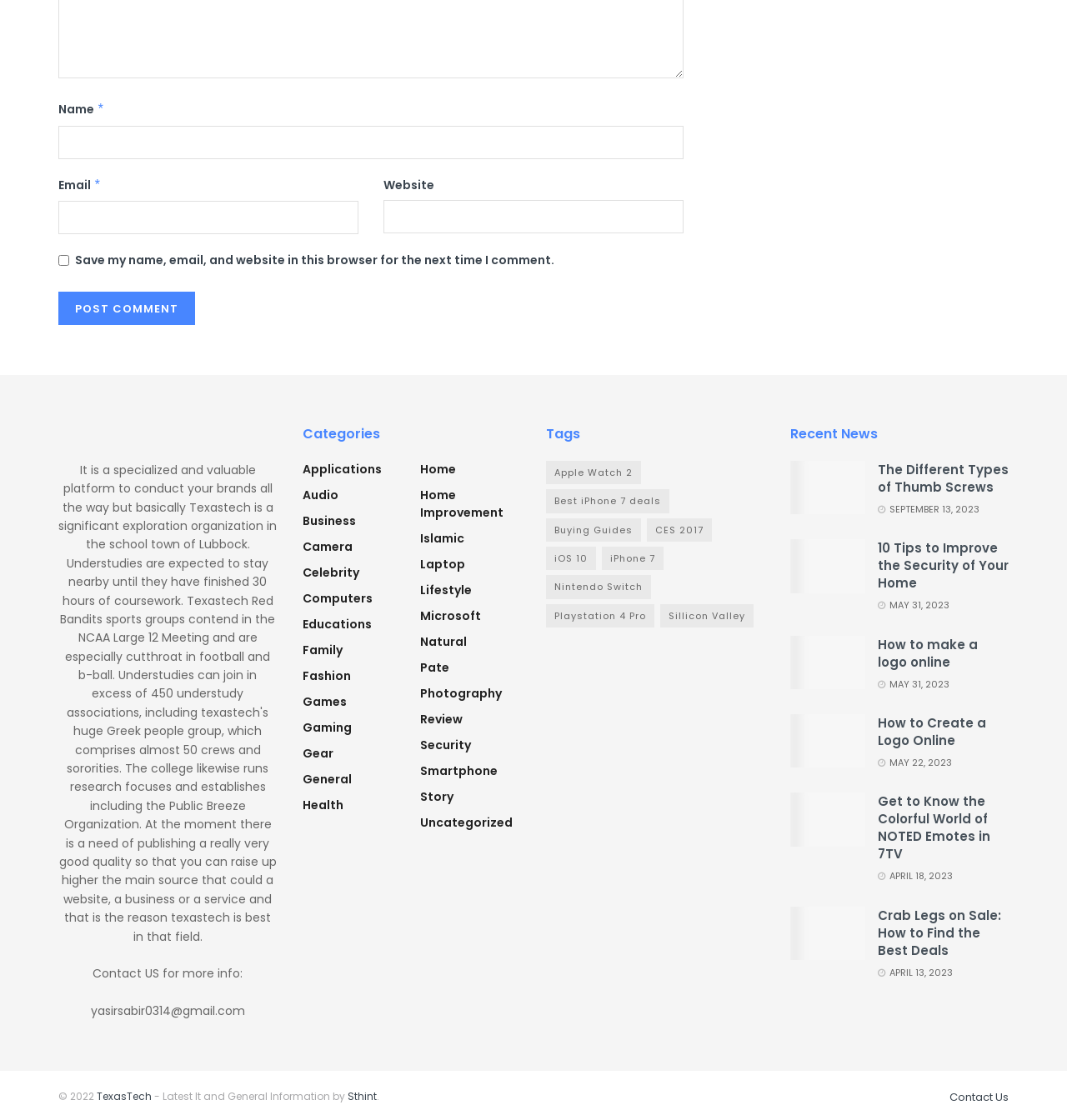Indicate the bounding box coordinates of the element that must be clicked to execute the instruction: "Visit the 'Applications' category". The coordinates should be given as four float numbers between 0 and 1, i.e., [left, top, right, bottom].

[0.283, 0.411, 0.357, 0.427]